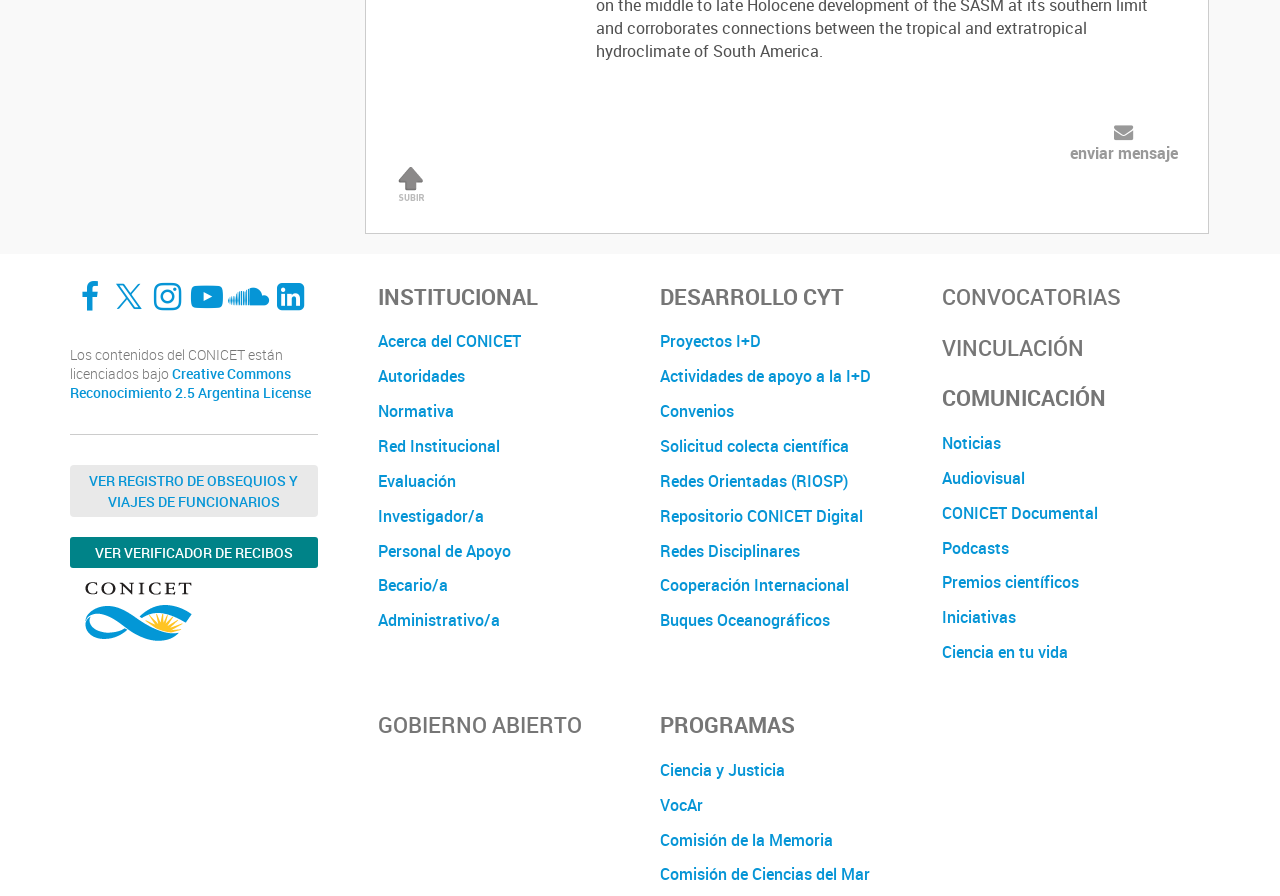What is the name of the institution?
Using the visual information from the image, give a one-word or short-phrase answer.

CONICET